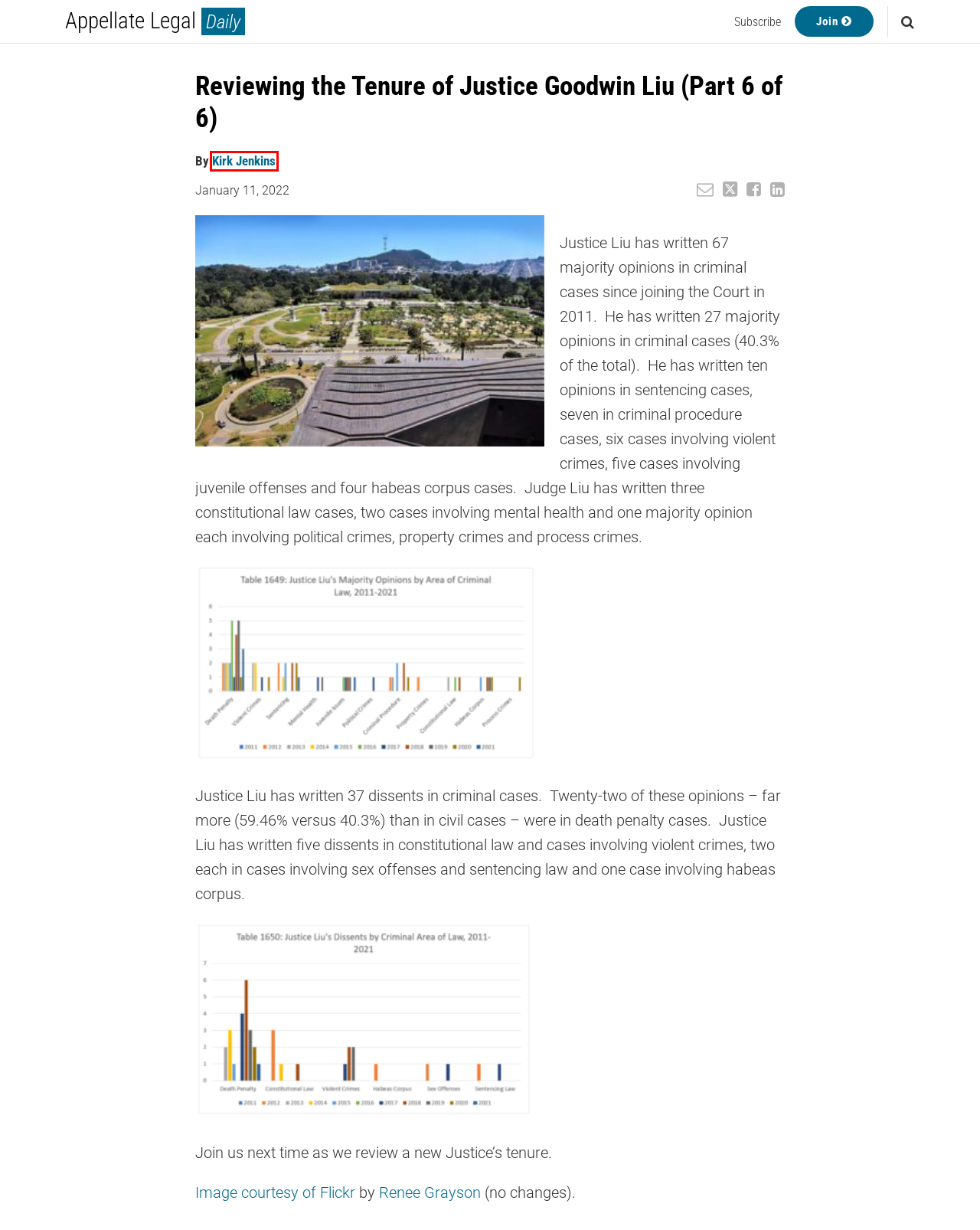Observe the webpage screenshot and focus on the red bounding box surrounding a UI element. Choose the most appropriate webpage description that corresponds to the new webpage after clicking the element in the bounding box. Here are the candidates:
A. Join | Appellate Legal Daily
B. Kirk Jenkins | Appellate Legal Daily |
C. Reviewing the Tenure of Justice Goodwin Liu (Part 6 of 6) | California Supreme Court Review
D. Subscribe | Appellate Legal Daily
E. 领英企业服务
F. Arnold & Porter Archives | Appellate Legal Daily
G. CC BY 2.0 Legal Code | Attribution 2.0 Generic
 | Creative Commons
H. Appellate Legal Daily |

B